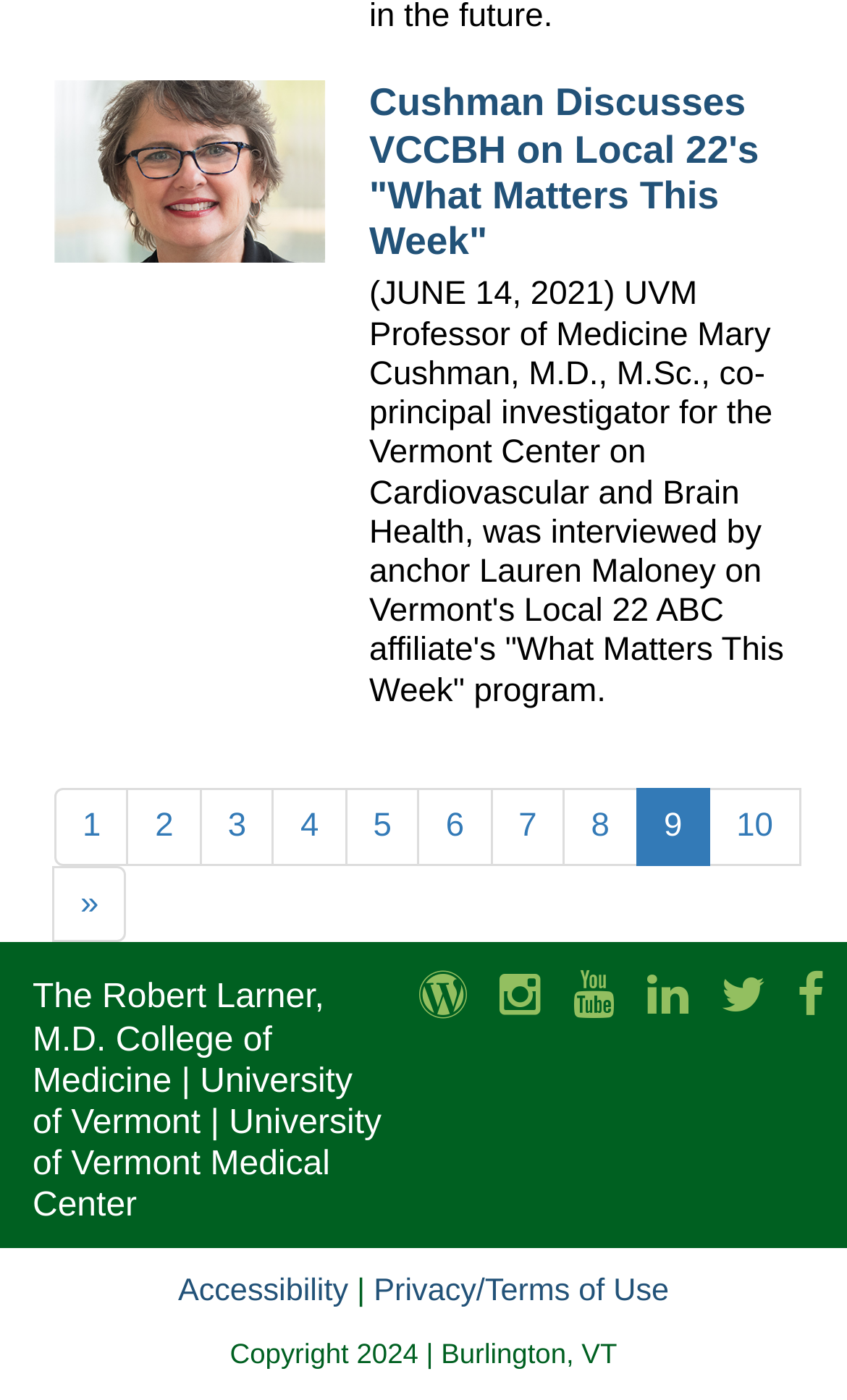Find the bounding box coordinates for the area that must be clicked to perform this action: "Check the Larner Med Facebook page".

[0.928, 0.692, 0.987, 0.731]